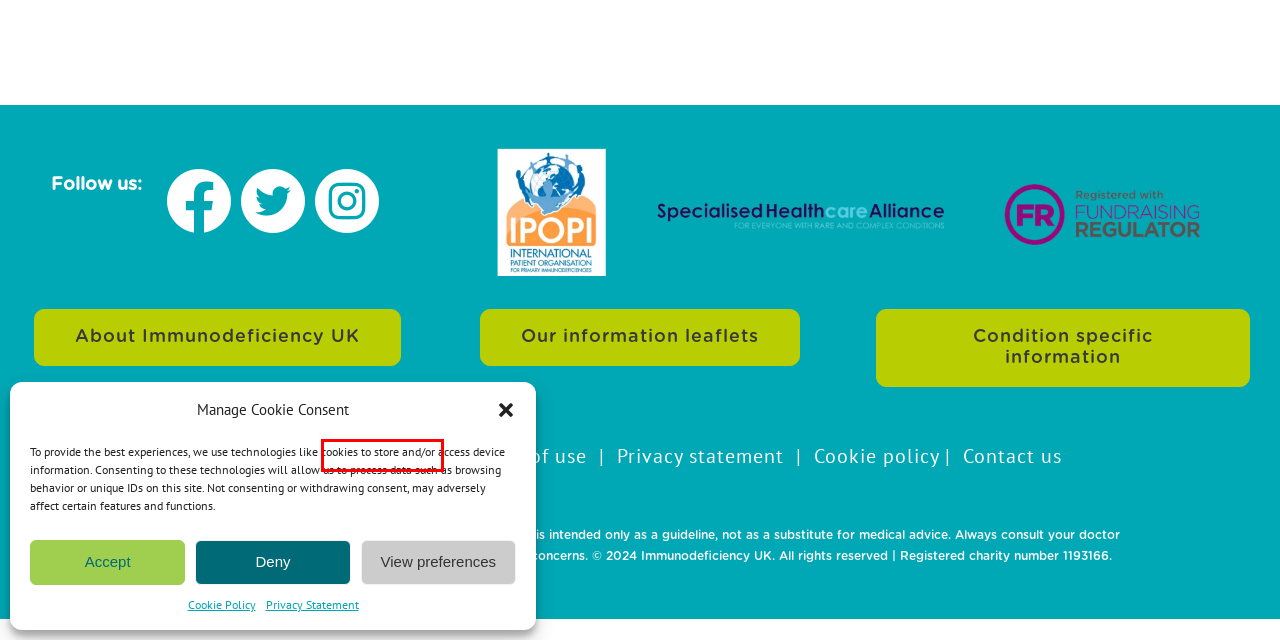With the provided screenshot showing a webpage and a red bounding box, determine which webpage description best fits the new page that appears after clicking the element inside the red box. Here are the options:
A. Support for immunodeficiency - Immunodeficiency UK
B. Terms and Conditions - Immunodeficiency UK
C. Privacy Statement - Immunodeficiency UK
D. Basket - Immunodeficiency UK
E. Membership - Immunodeficiency UK
F. Cookie Policy (EU) - Immunodeficiency UK
G. Sitemap pages only - Immunodeficiency UK
H. Accessibility Statement - Immunodeficiency UK

H